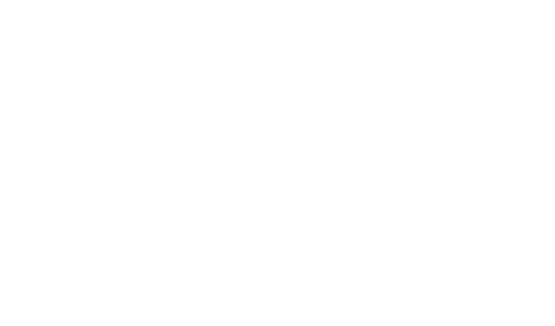What is the purpose of the Autostrada Biennale project?
Kindly offer a detailed explanation using the data available in the image.

The Autostrada Biennale project aims to foster a pan-European ecosystem of innovation and cultural exchange, as stated in the caption. This project provides a platform for artists and creatives to come together and share their ideas, promoting cultural understanding and exchange across Europe.